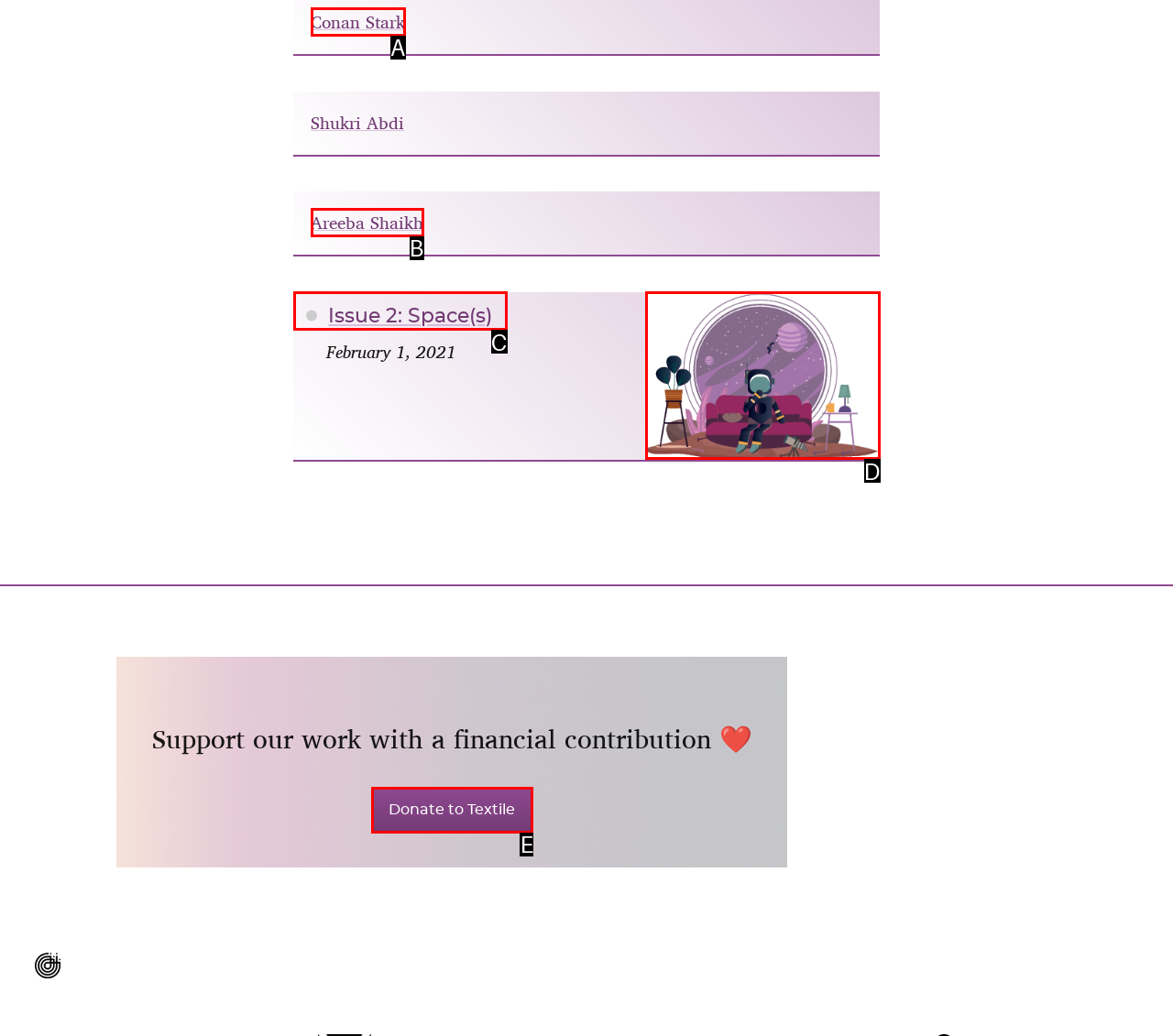Identify the UI element that corresponds to this description: Donate to Textile
Respond with the letter of the correct option.

E